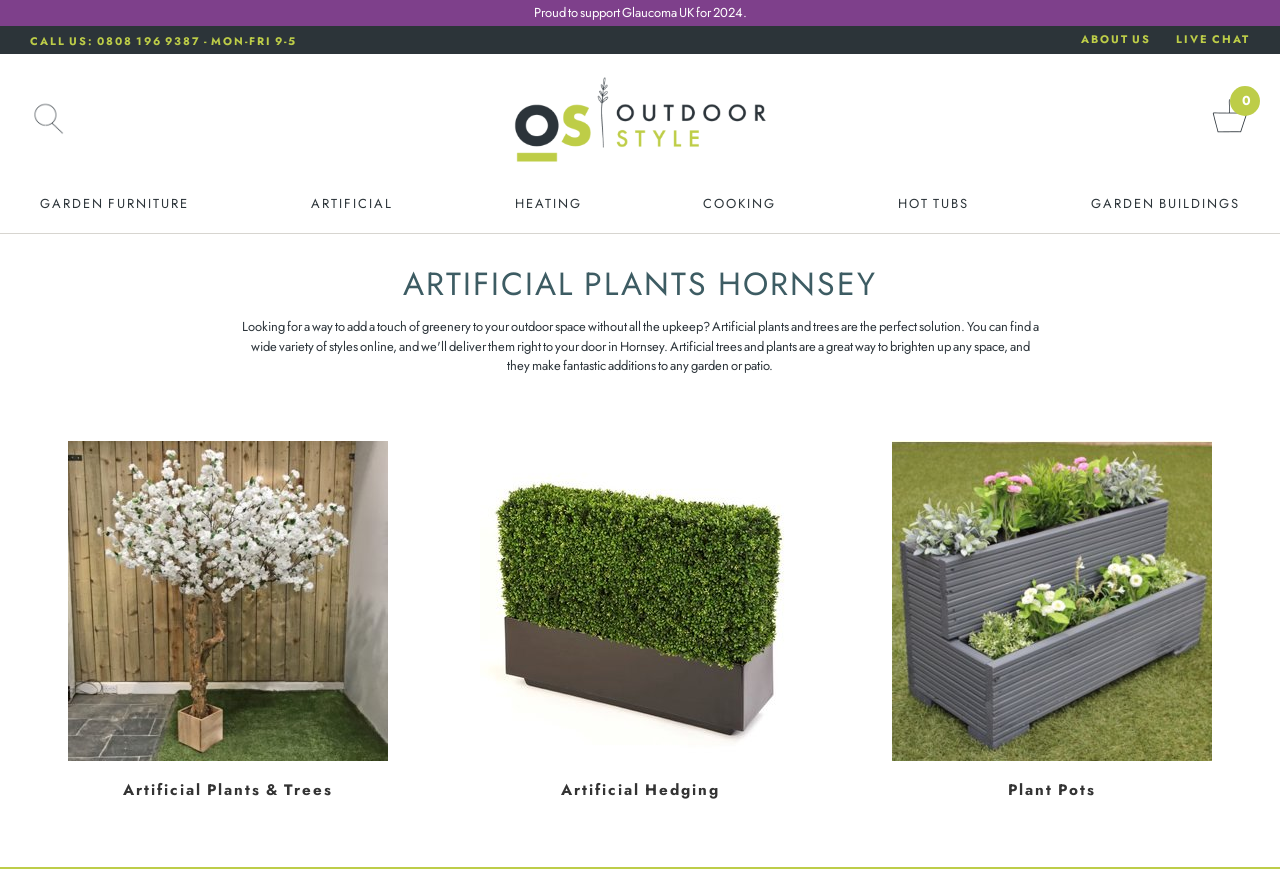Provide the bounding box coordinates for the area that should be clicked to complete the instruction: "Learn about the company".

[0.845, 0.036, 0.899, 0.054]